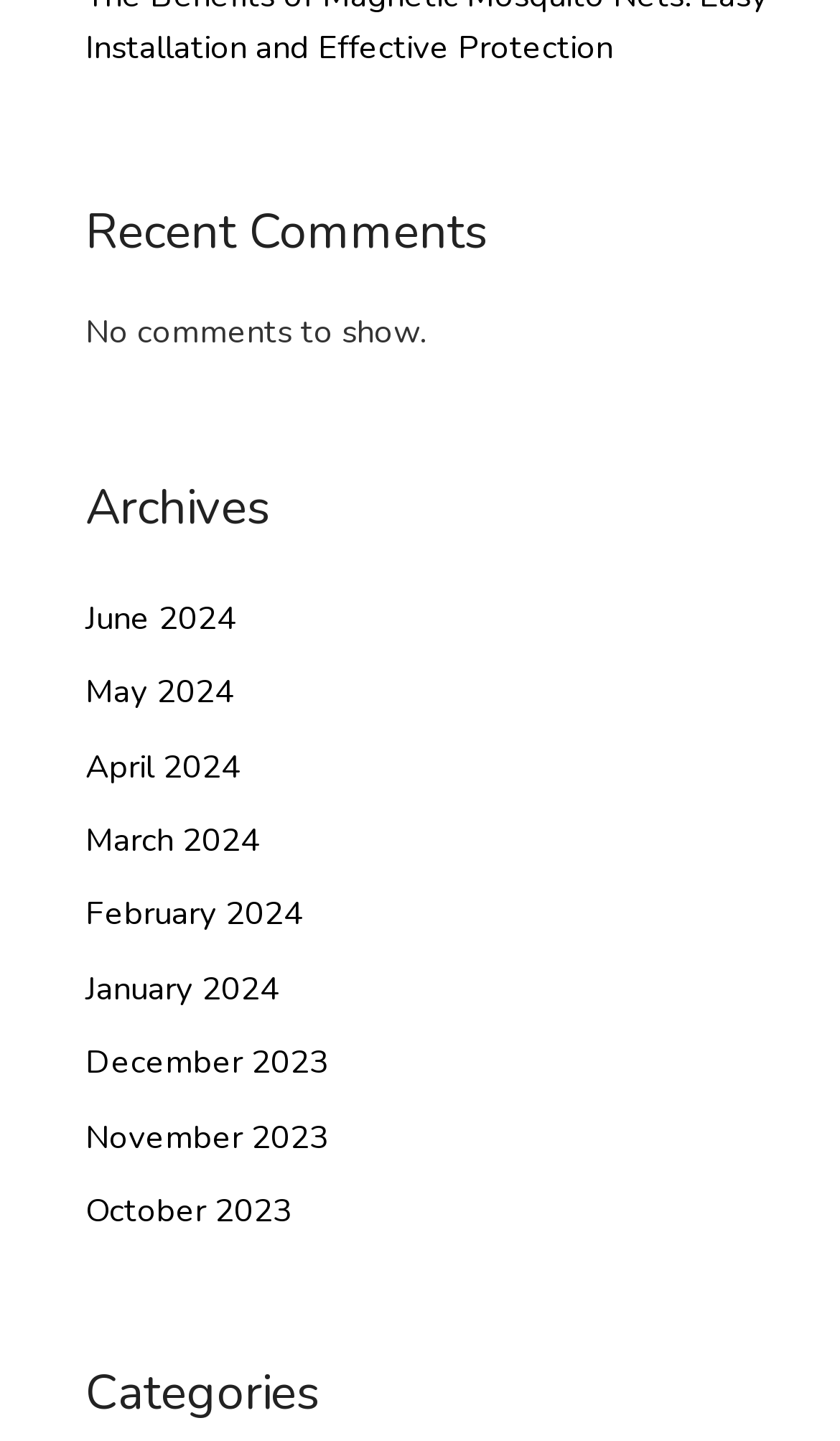Reply to the question with a brief word or phrase: What is the current state of the 'Recent Comments' section?

No comments